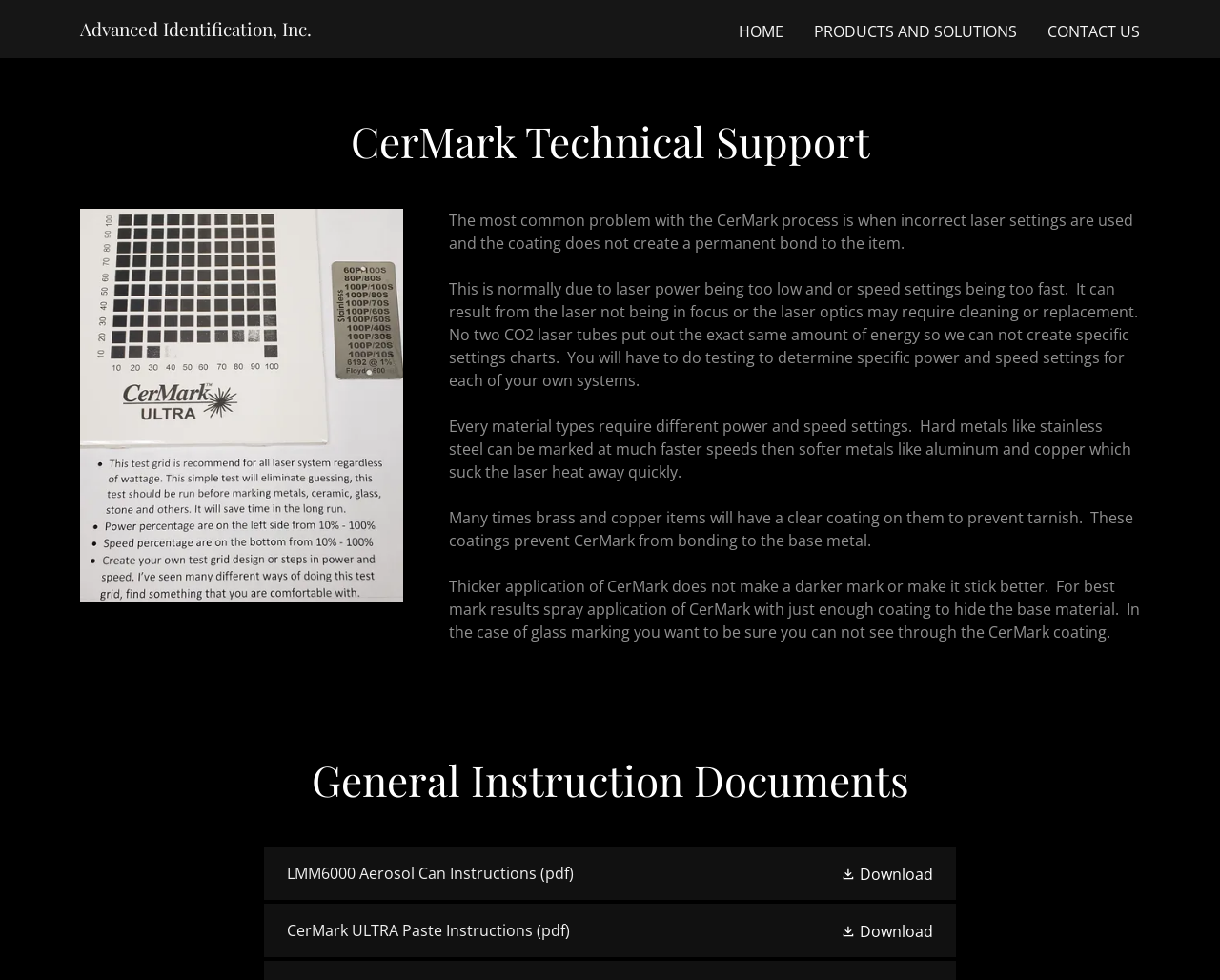What is the common problem with the CerMark process?
Look at the image and respond with a single word or a short phrase.

Incorrect laser settings